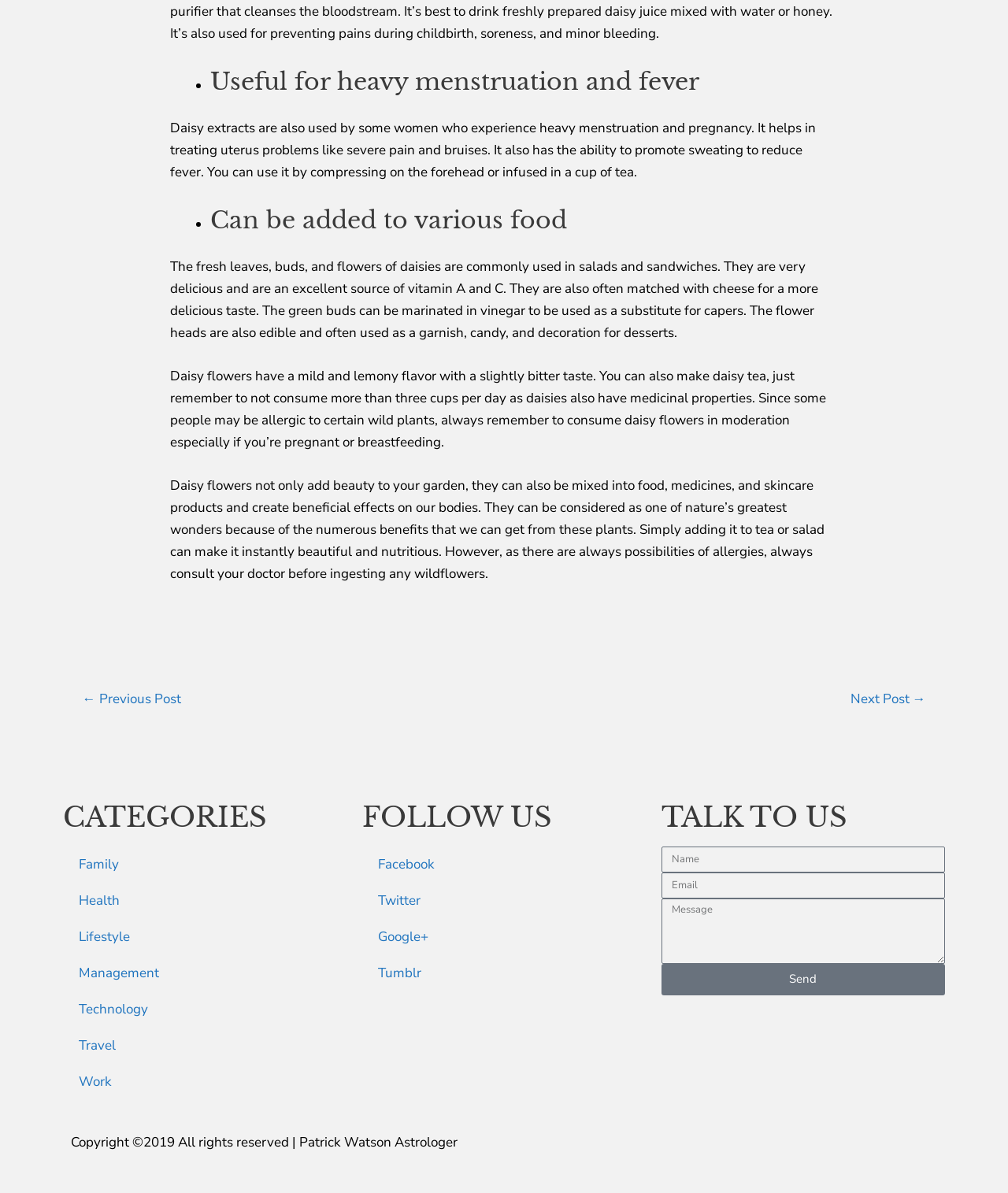Please indicate the bounding box coordinates for the clickable area to complete the following task: "Click on the 'Next Post' link". The coordinates should be specified as four float numbers between 0 and 1, i.e., [left, top, right, bottom].

[0.843, 0.574, 0.918, 0.601]